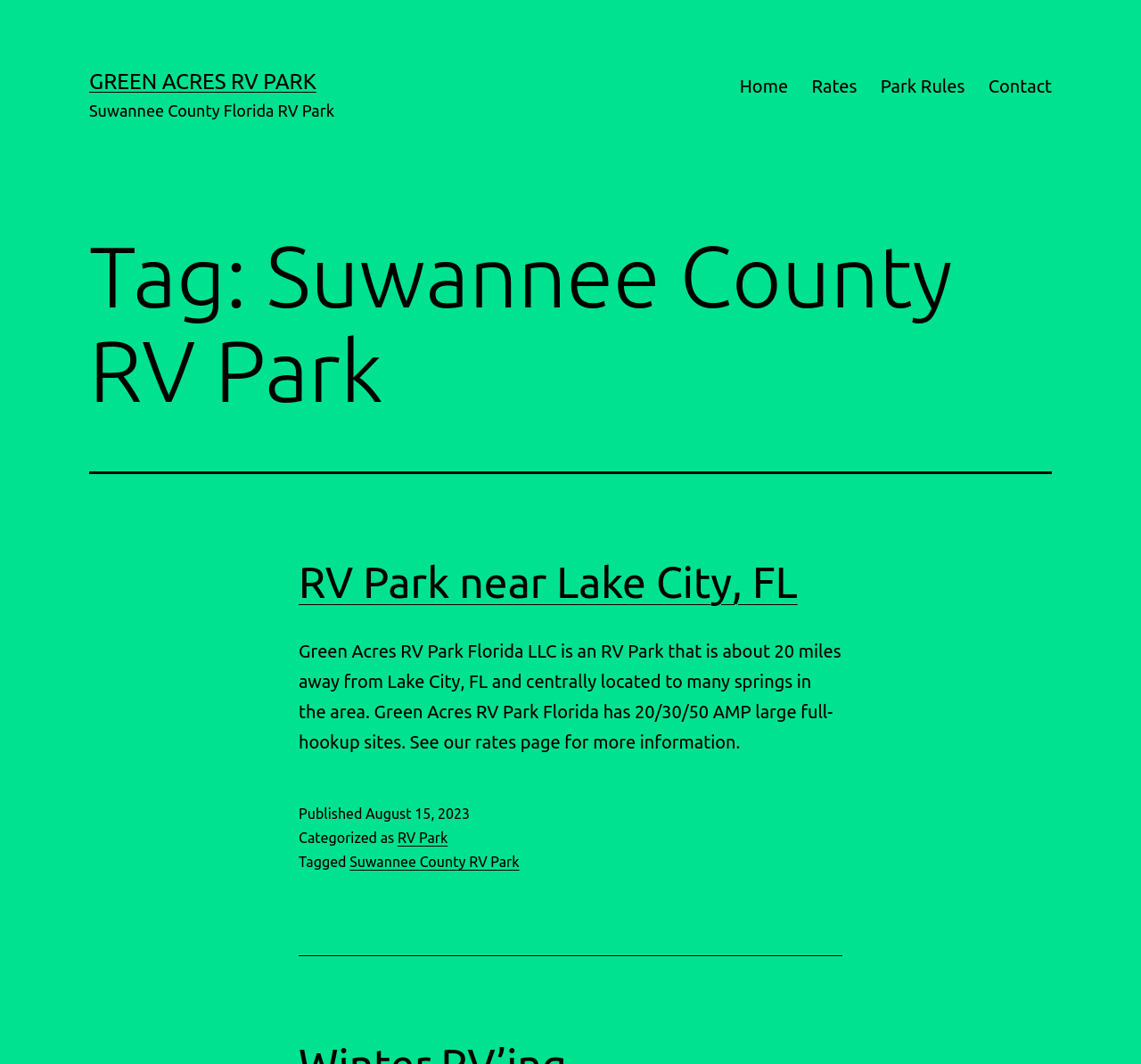What type of sites does the RV park have?
Please give a detailed answer to the question using the information shown in the image.

The type of sites the RV park has can be found in the article section of the webpage, where it is written as 'Green Acres RV Park Florida has 20/30/50 AMP large full-hookup sites...'.